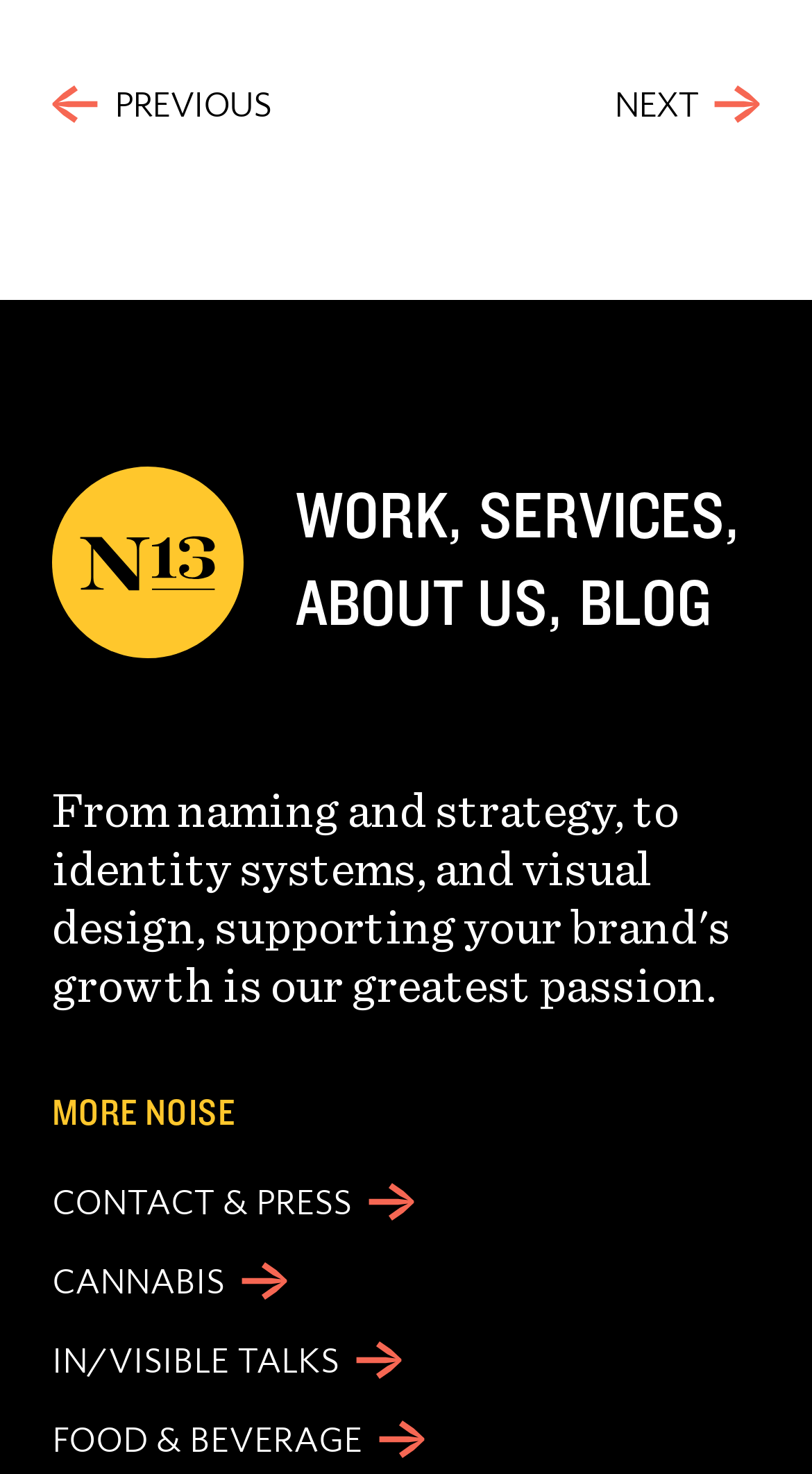Identify the bounding box of the HTML element described here: "About Us". Provide the coordinates as four float numbers between 0 and 1: [left, top, right, bottom].

[0.364, 0.381, 0.674, 0.441]